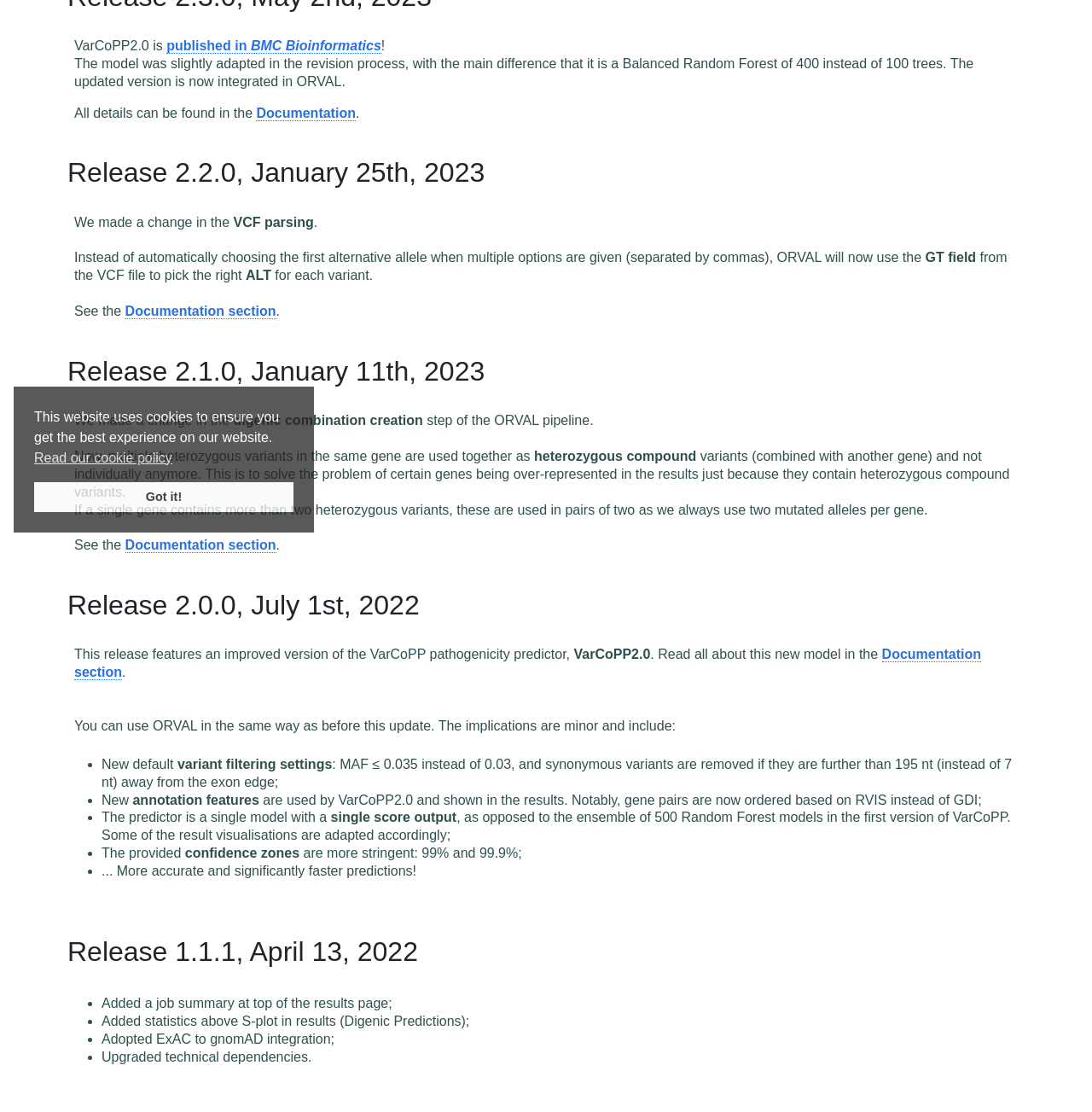Show the bounding box coordinates for the HTML element described as: "Documentation".

[0.235, 0.095, 0.326, 0.109]